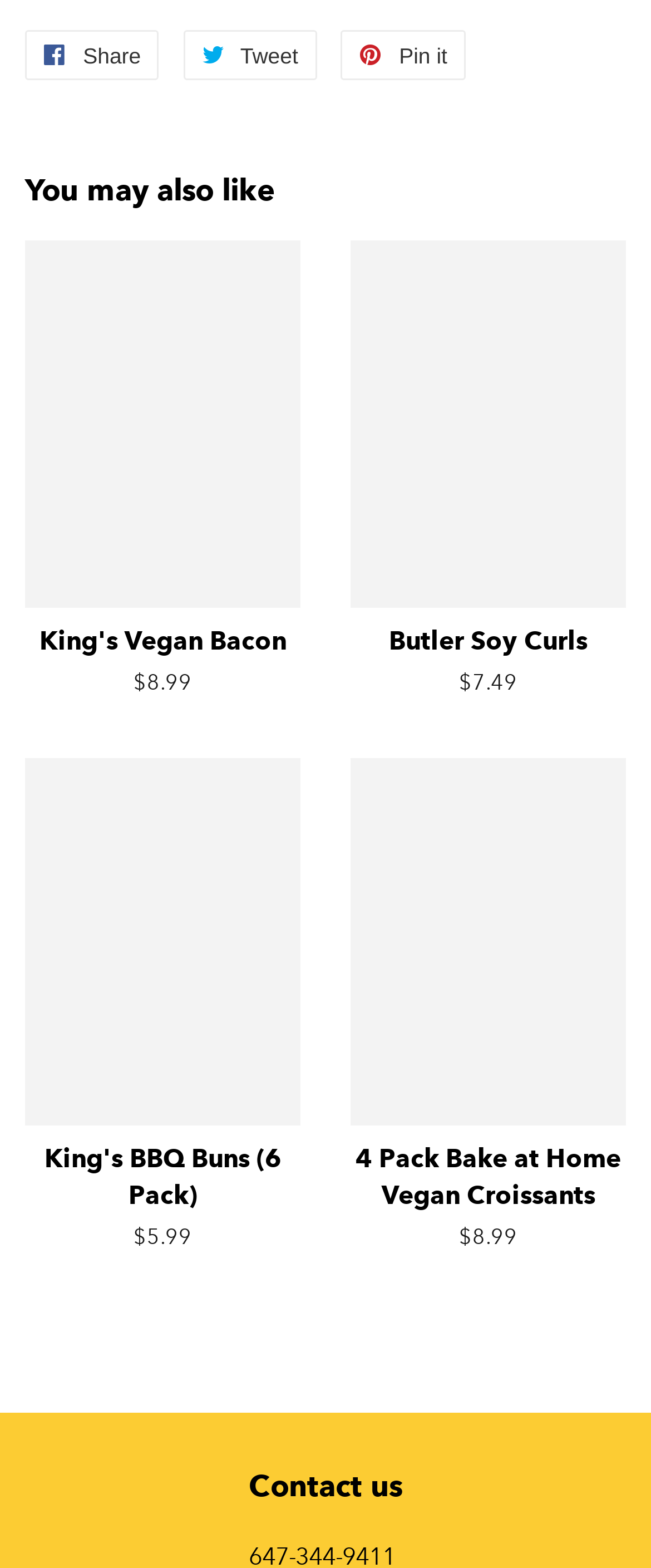Give a one-word or one-phrase response to the question: 
What is the purpose of the 'Contact us' section?

To contact the website